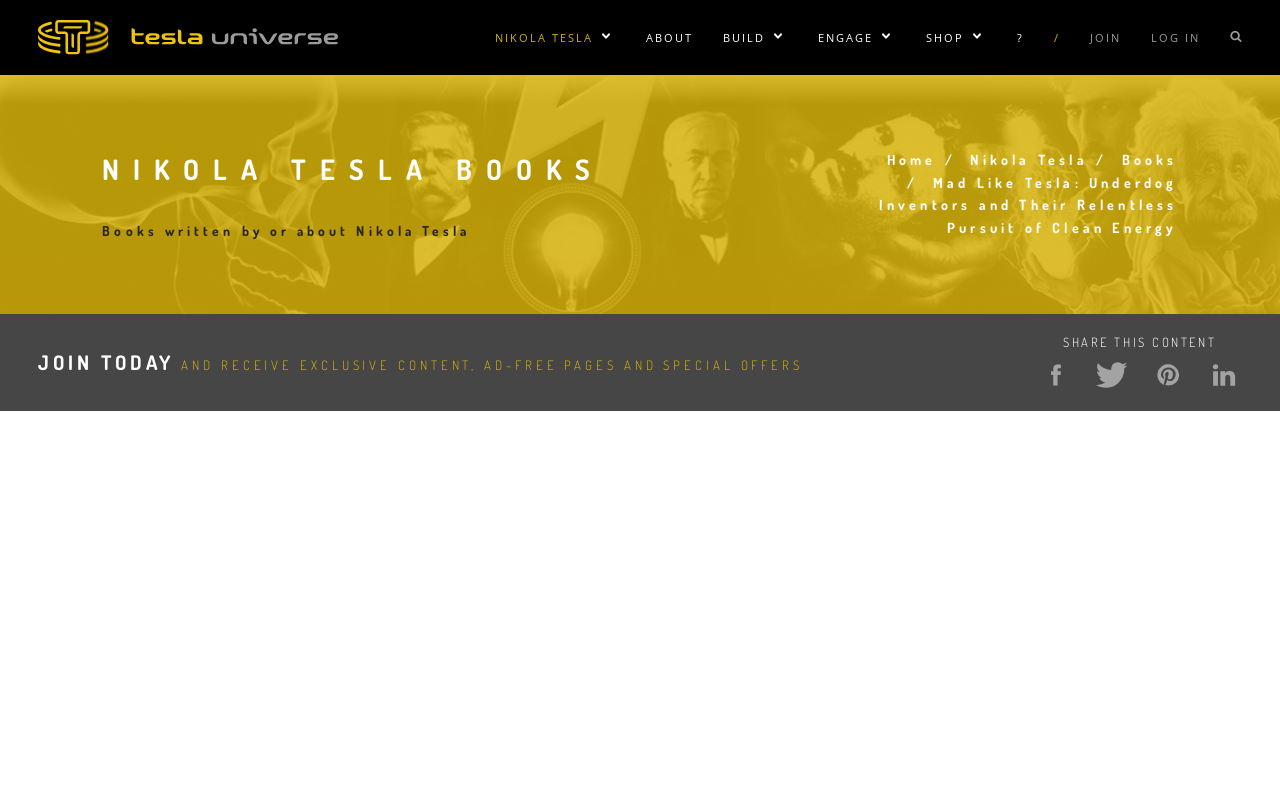Please specify the bounding box coordinates of the clickable section necessary to execute the following command: "Click on the 'JOIN' link".

[0.851, 0.0, 0.875, 0.093]